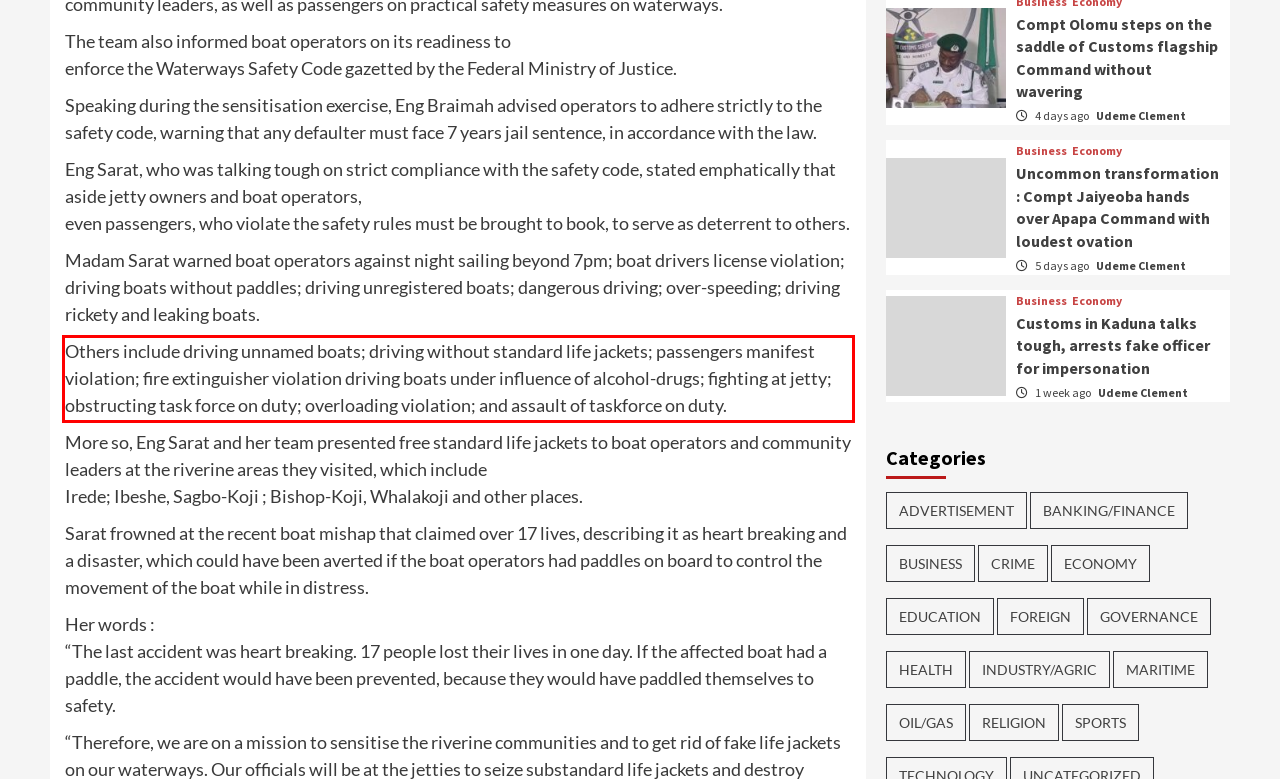Using the provided webpage screenshot, recognize the text content in the area marked by the red bounding box.

Others include driving unnamed boats; driving without standard life jackets; passengers manifest violation; fire extinguisher violation driving boats under influence of alcohol-drugs; fighting at jetty; obstructing task force on duty; overloading violation; and assault of taskforce on duty.